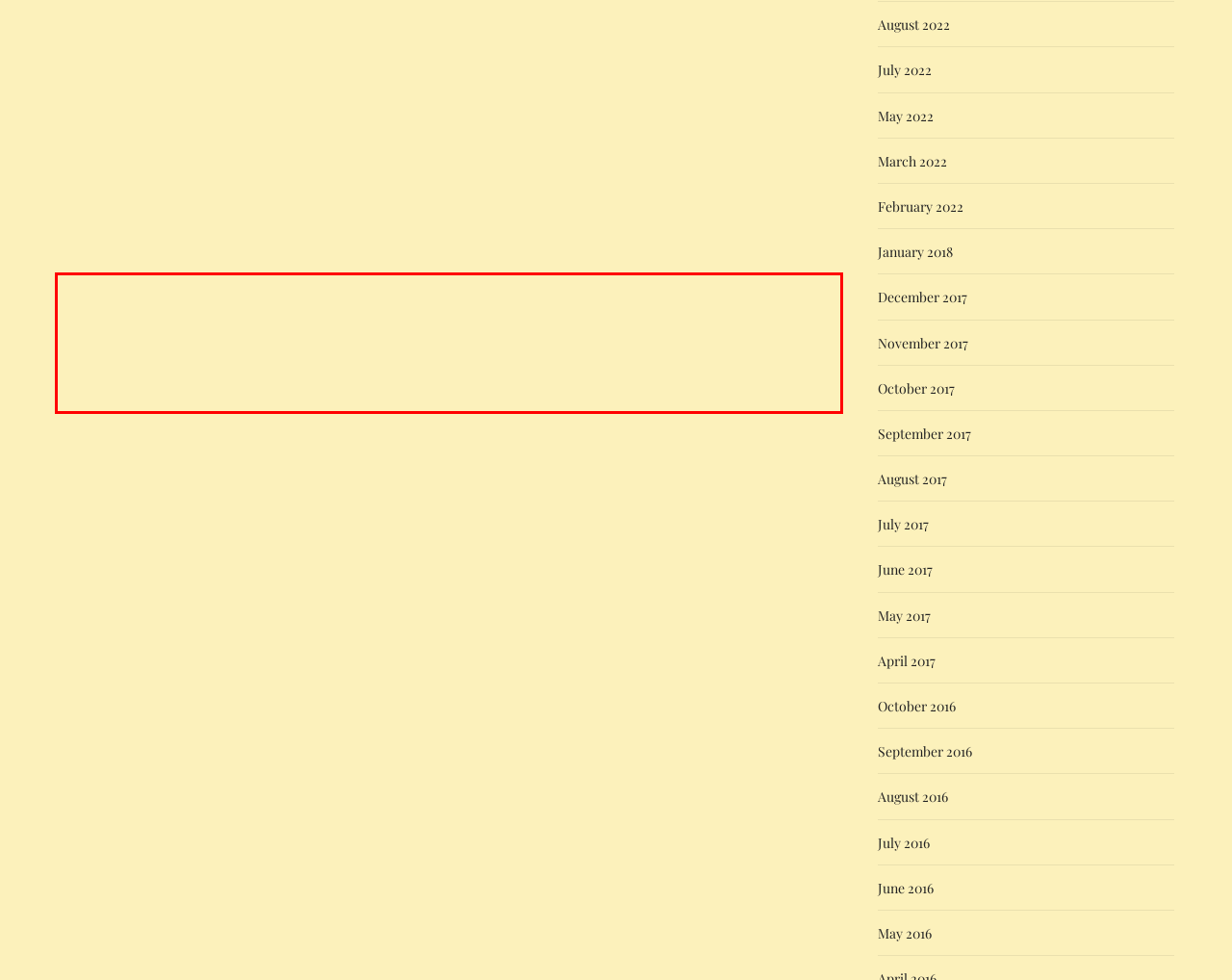Review the screenshot of the webpage and recognize the text inside the red rectangle bounding box. Provide the extracted text content.

As the weather gets colder, many of us are drawn to the movies. The theater provides a place to escape from the dark and murky atmosphere outside. Along that same train of thought, a live stage play might be just the right activity for a chilly November night! There are two upcoming performances I want to share with you. One a comedy, the other a romantic tragedy. Make a night of theater a really romantic event with a stay at our Long Island bed and breakfast after the show.